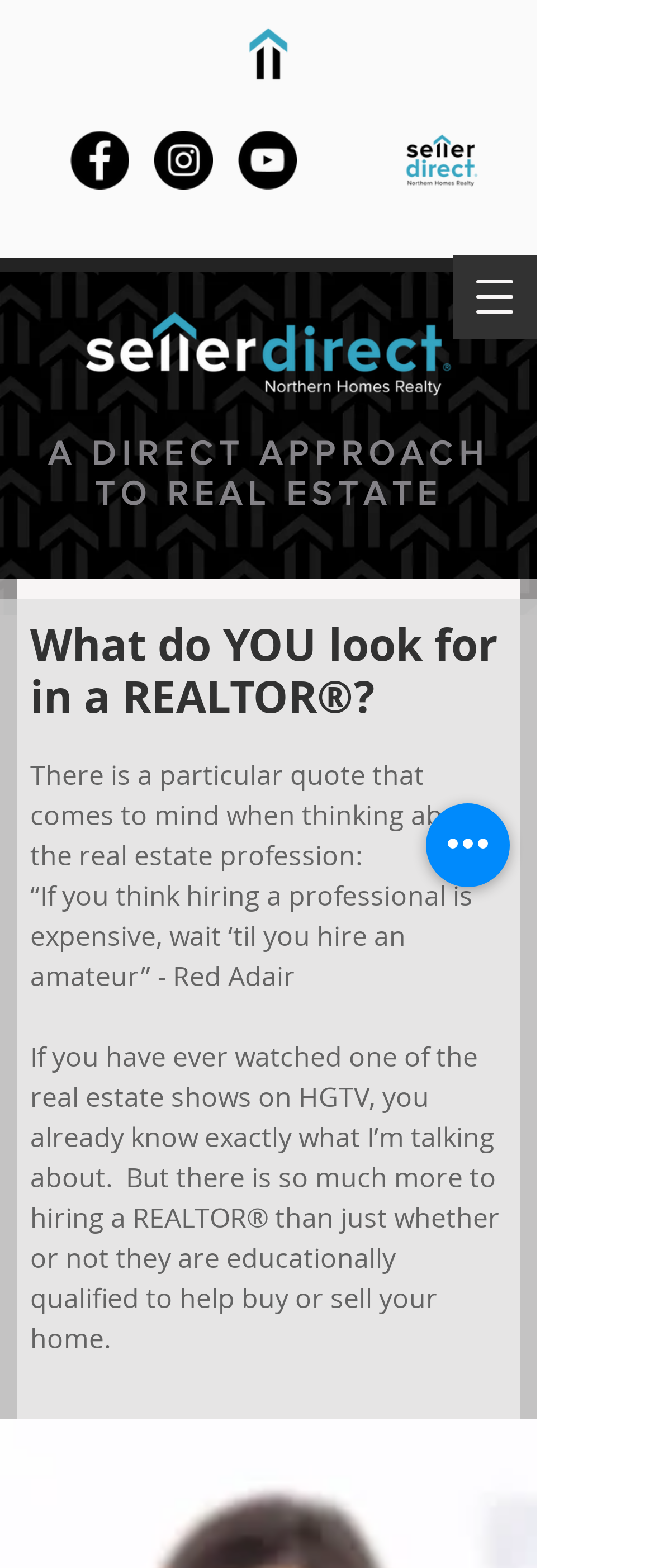From the screenshot, find the bounding box of the UI element matching this description: "aria-label="Quick actions"". Supply the bounding box coordinates in the form [left, top, right, bottom], each a float between 0 and 1.

[0.651, 0.512, 0.779, 0.566]